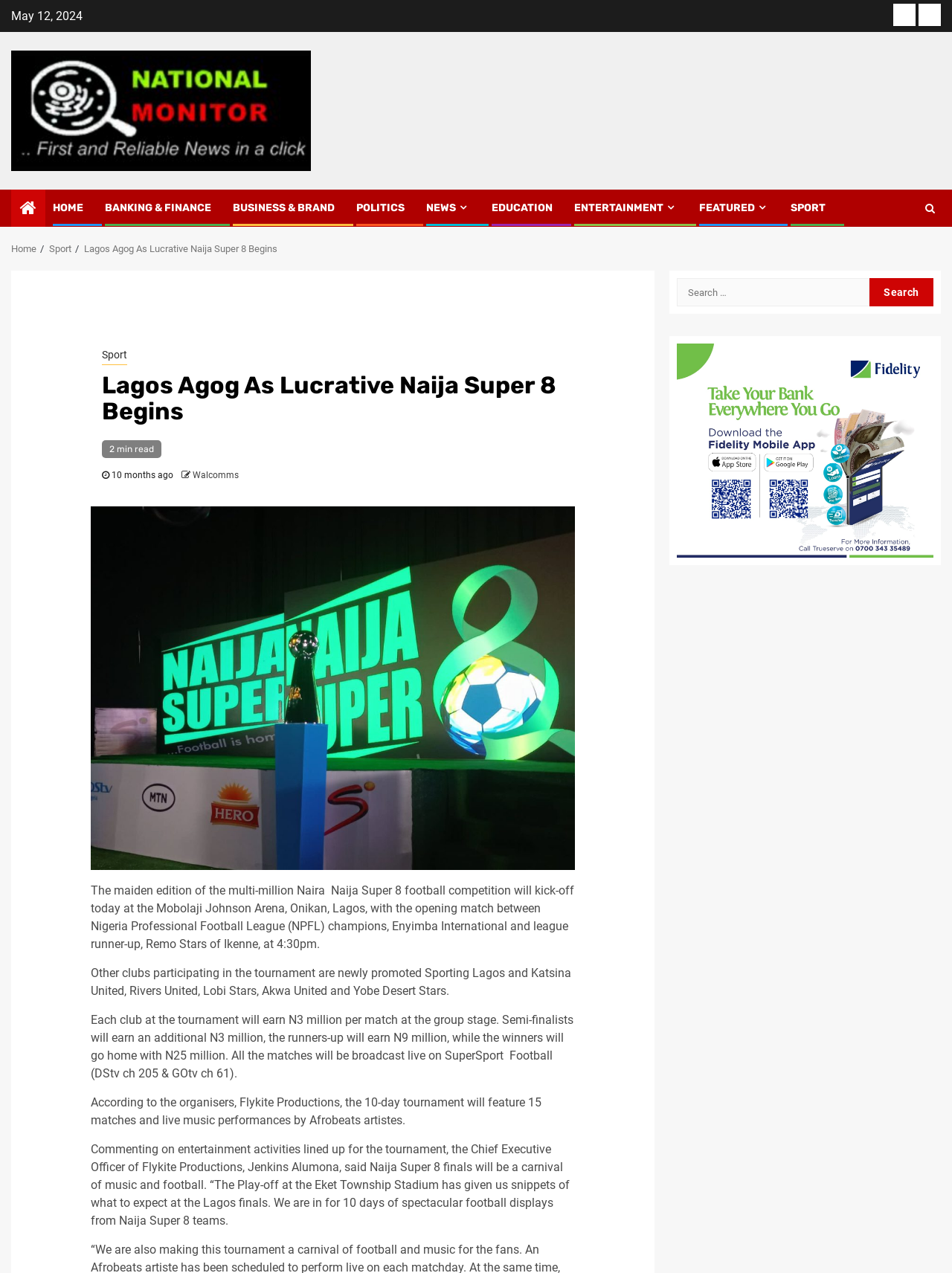Determine the bounding box coordinates for the area that should be clicked to carry out the following instruction: "Read the news about 'Lagos Agog As Lucrative Naija Super 8 Begins'".

[0.095, 0.263, 0.604, 0.683]